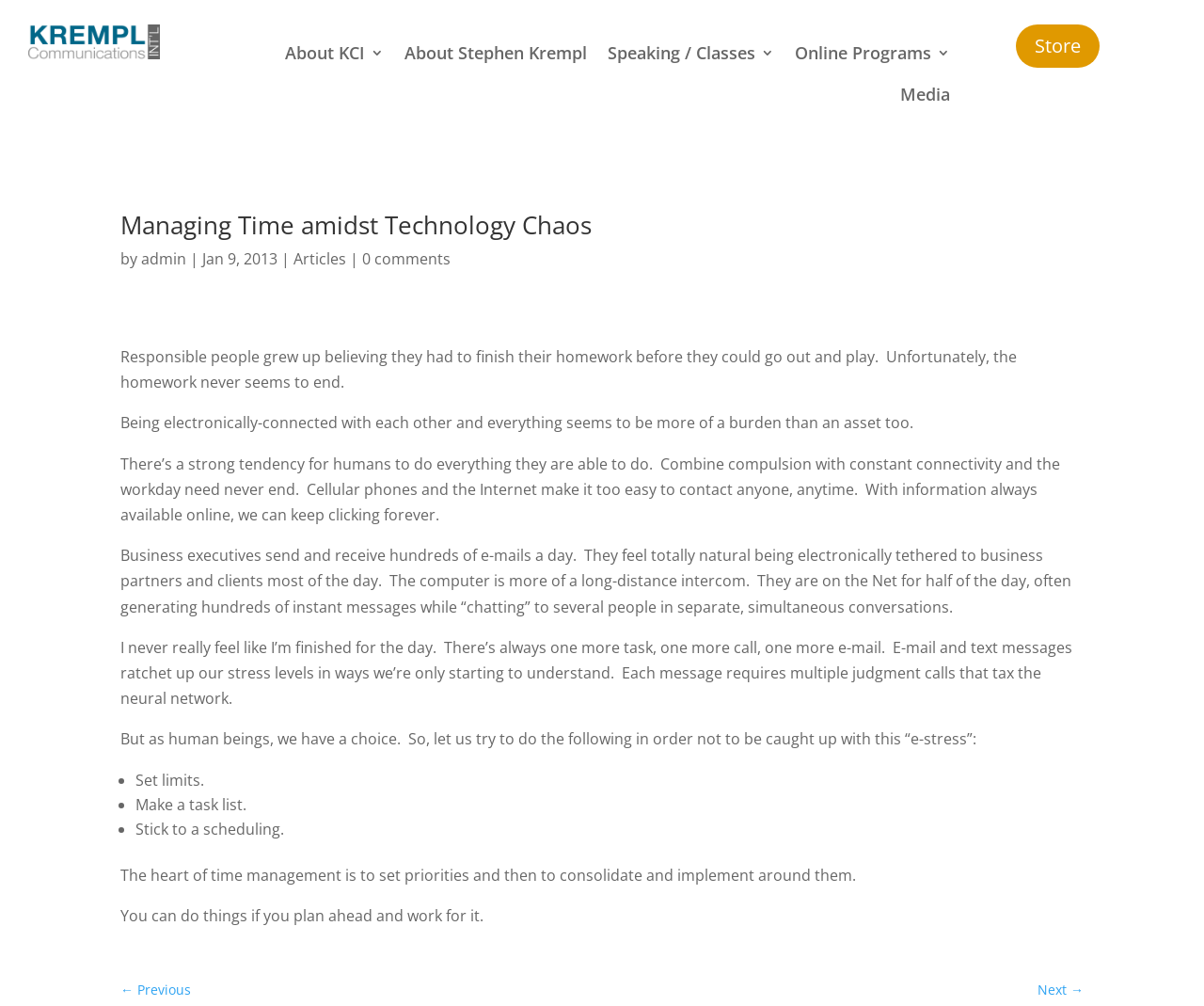Provide your answer to the question using just one word or phrase: How many links are there in the top navigation bar?

6